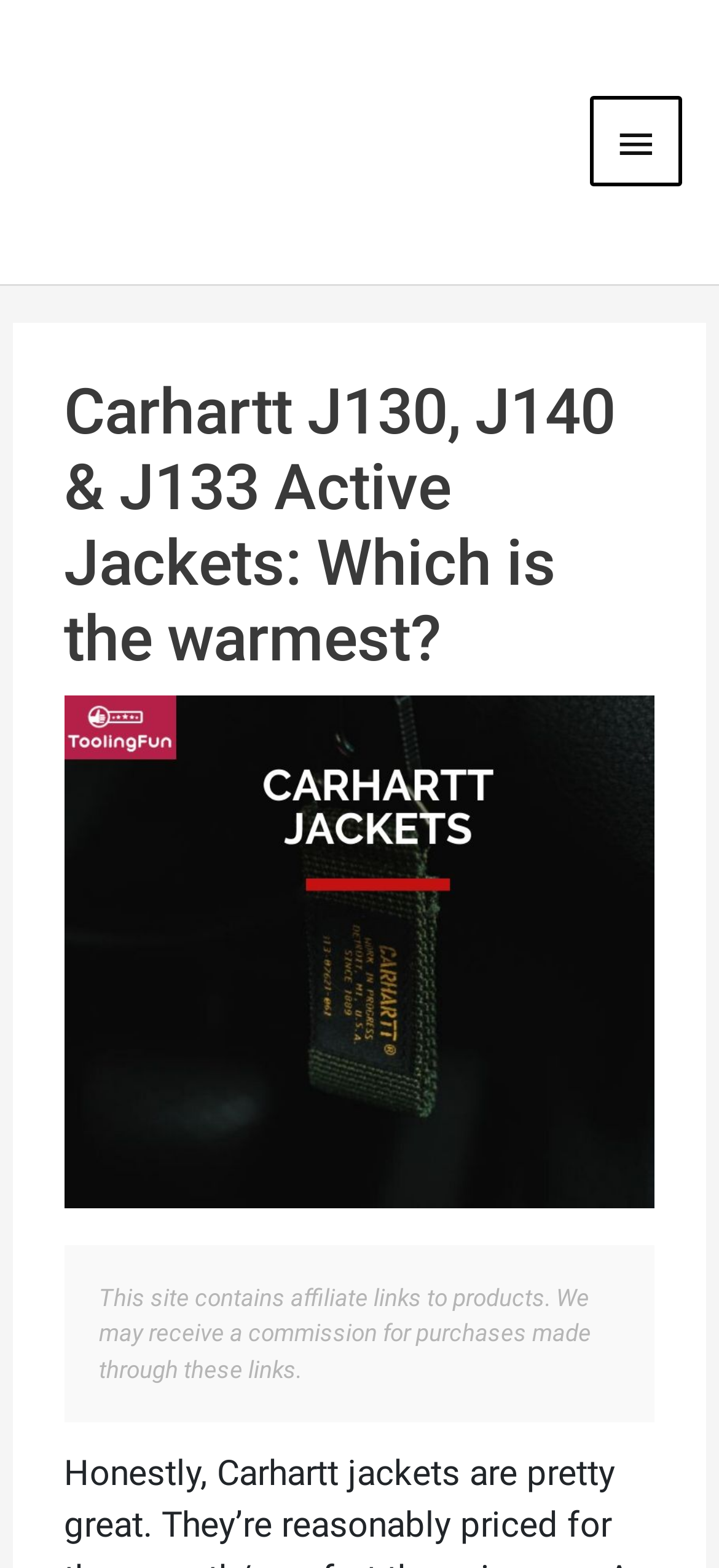Given the element description, predict the bounding box coordinates in the format (top-left x, top-left y, bottom-right x, bottom-right y). Make sure all values are between 0 and 1. Here is the element description: Main Menu

[0.82, 0.062, 0.949, 0.119]